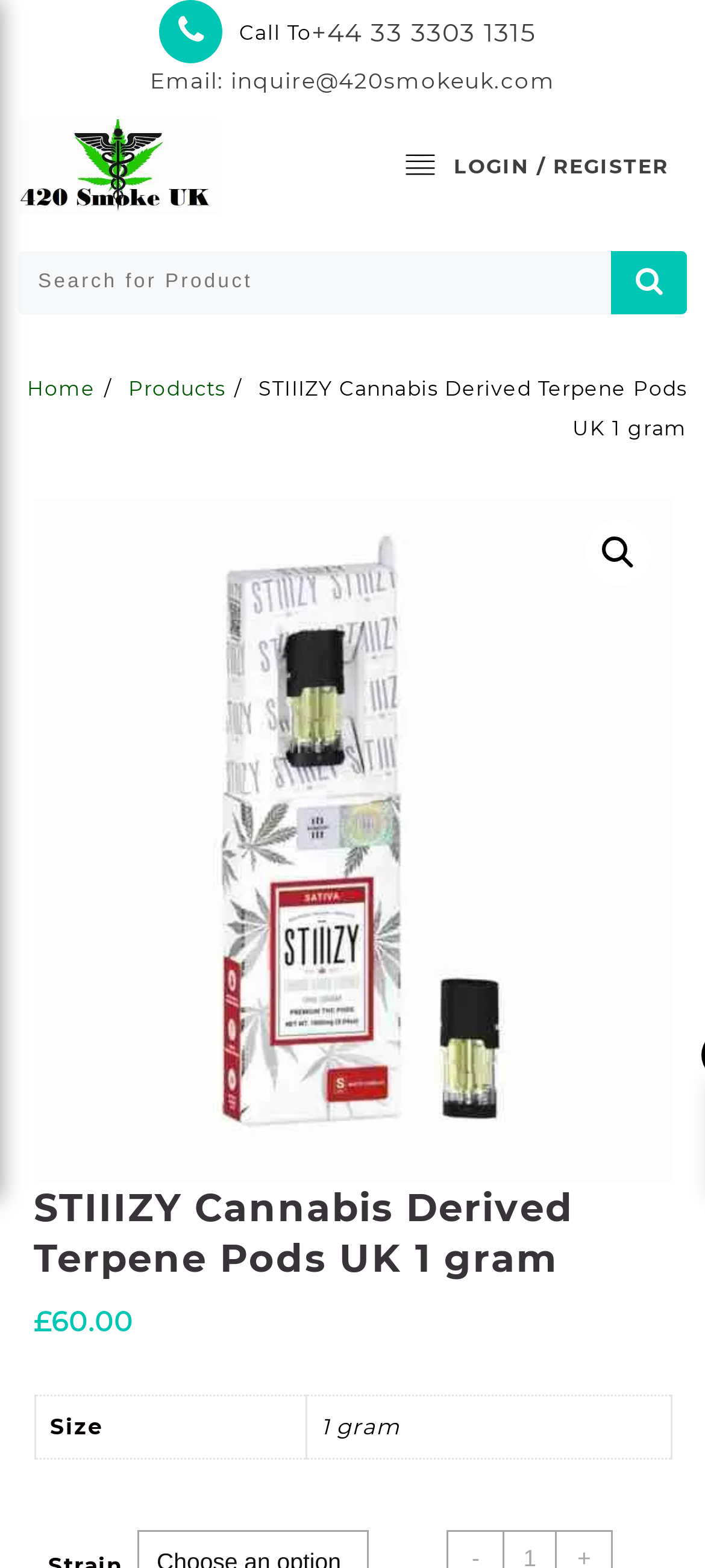Locate the bounding box coordinates of the area that needs to be clicked to fulfill the following instruction: "Login or register". The coordinates should be in the format of four float numbers between 0 and 1, namely [left, top, right, bottom].

[0.644, 0.094, 0.949, 0.118]